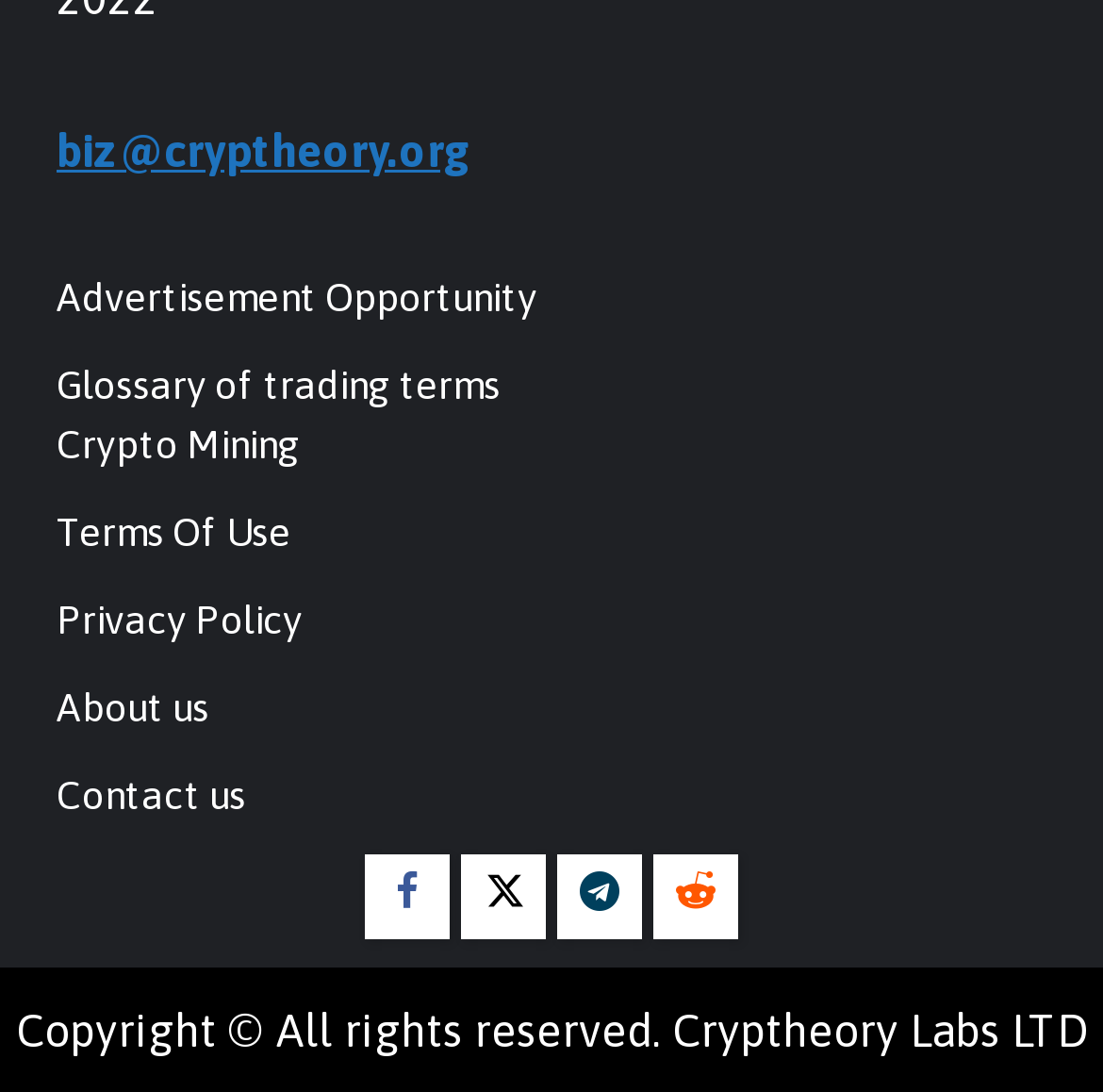Please find and report the bounding box coordinates of the element to click in order to perform the following action: "Read the news about Bill Cosby". The coordinates should be expressed as four float numbers between 0 and 1, in the format [left, top, right, bottom].

None